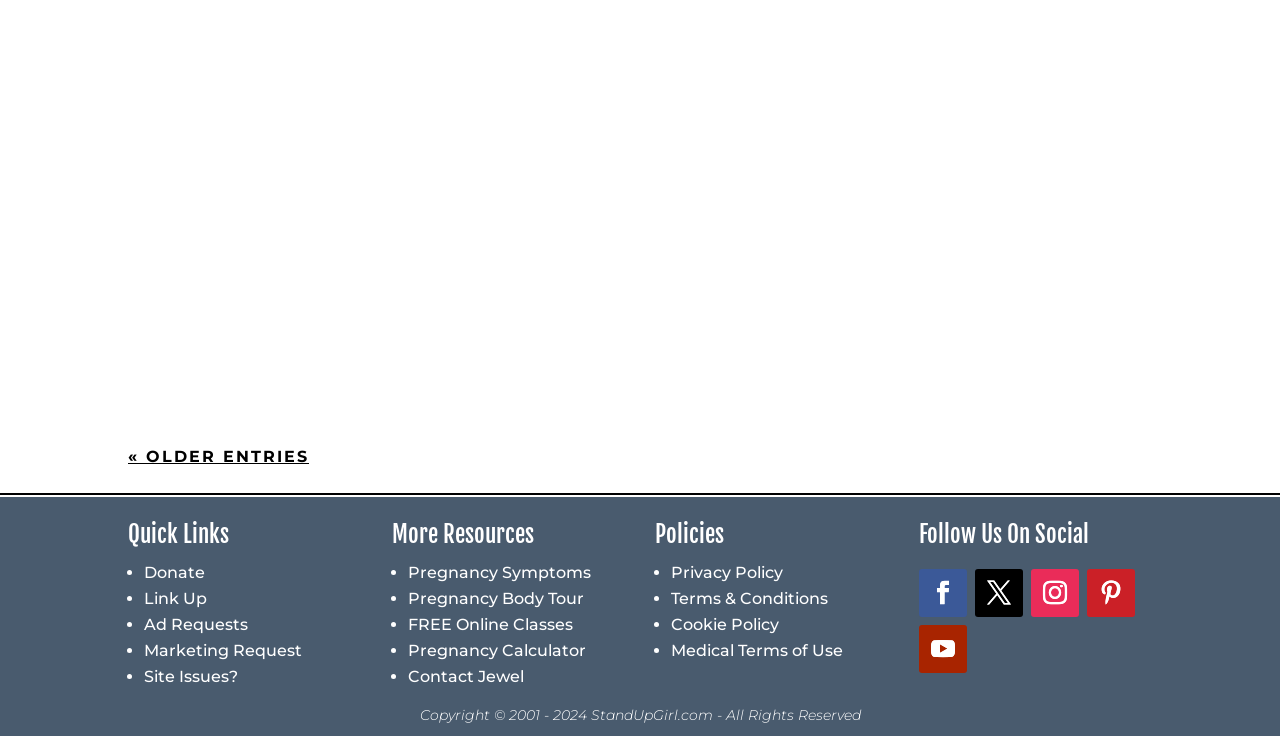Use a single word or phrase to answer the question:
What is the copyright information of the website?

Copyright © 2001 - 2024 StandUpGirl.com - All Rights Reserved